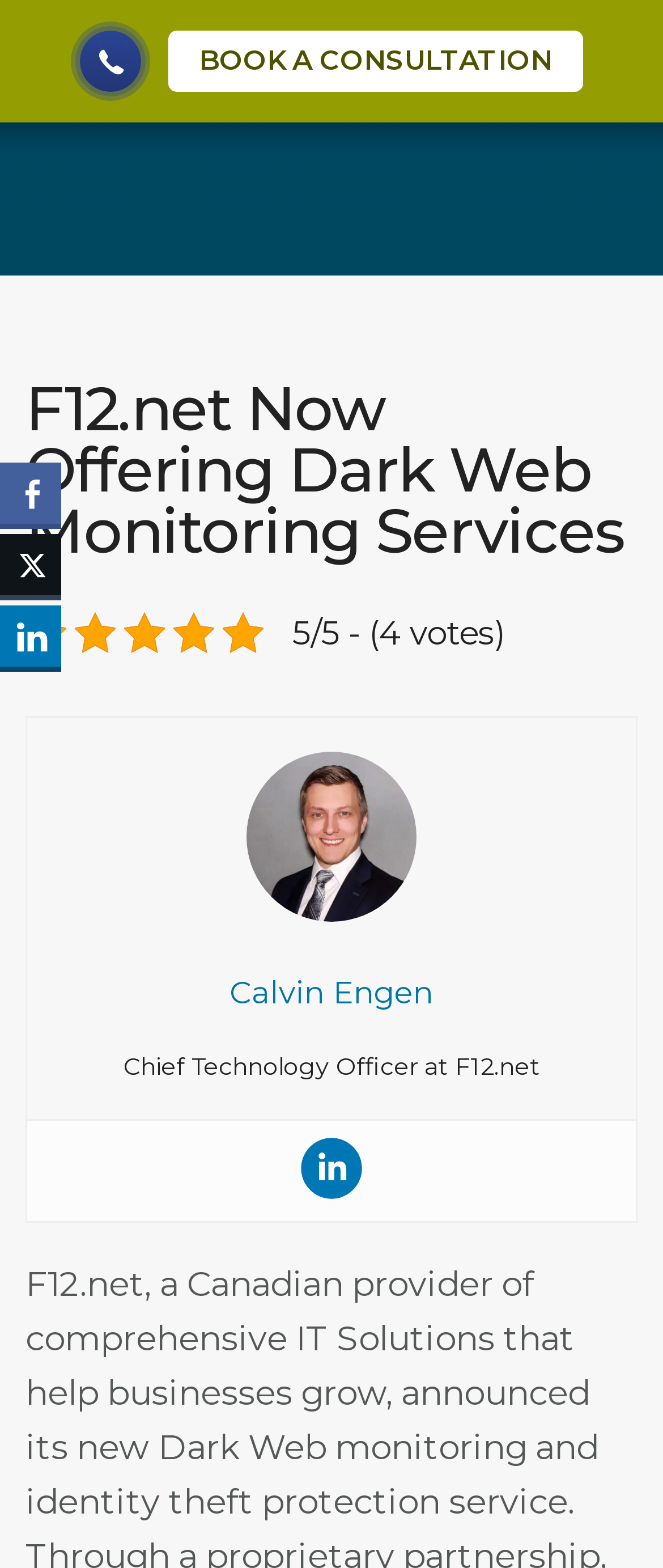Determine the bounding box coordinates of the clickable region to execute the instruction: "Share on Facebook". The coordinates should be four float numbers between 0 and 1, denoted as [left, top, right, bottom].

[0.0, 0.295, 0.092, 0.334]